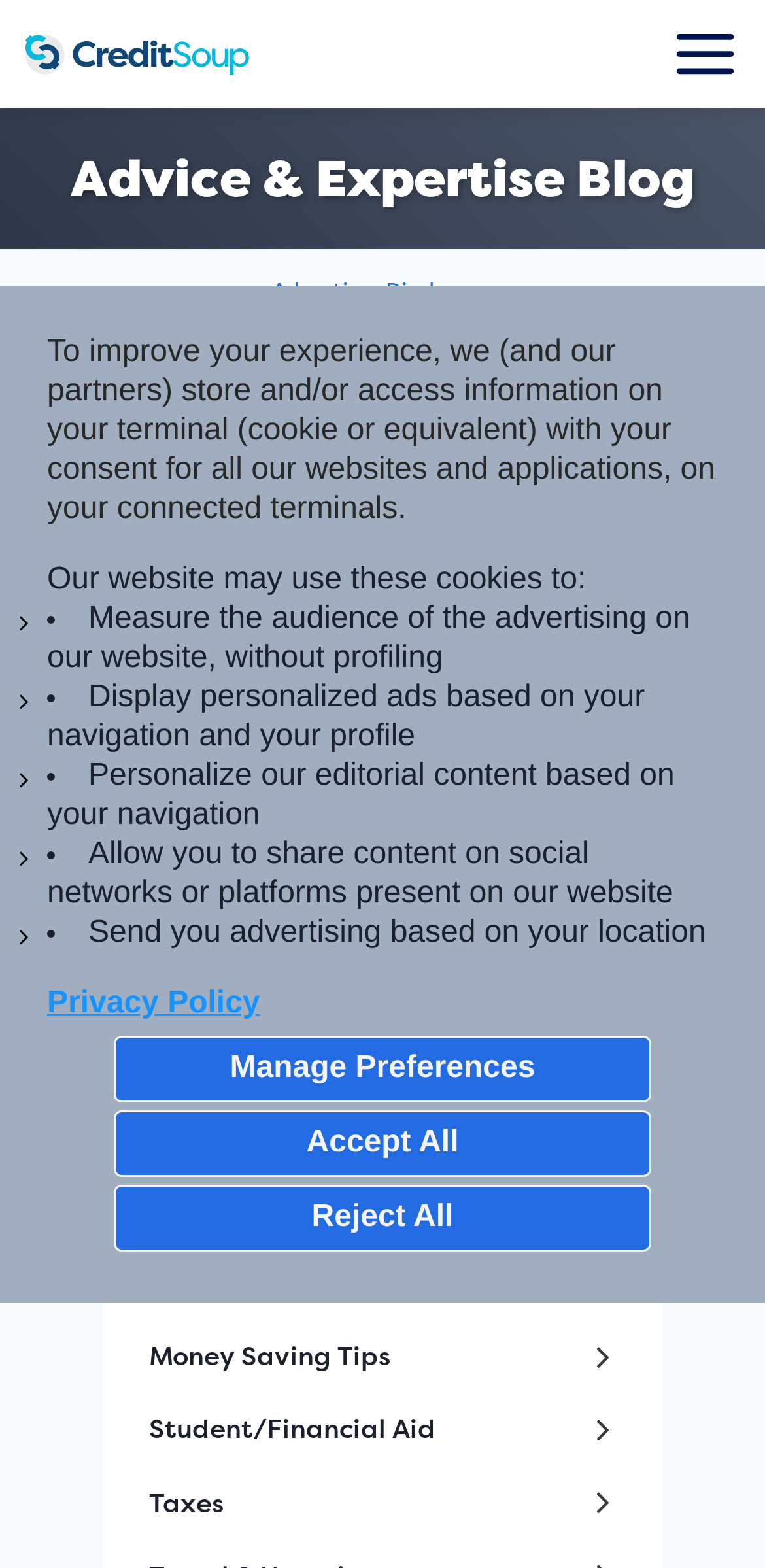Answer the question using only one word or a concise phrase: What can be shared on social networks or platforms?

Content